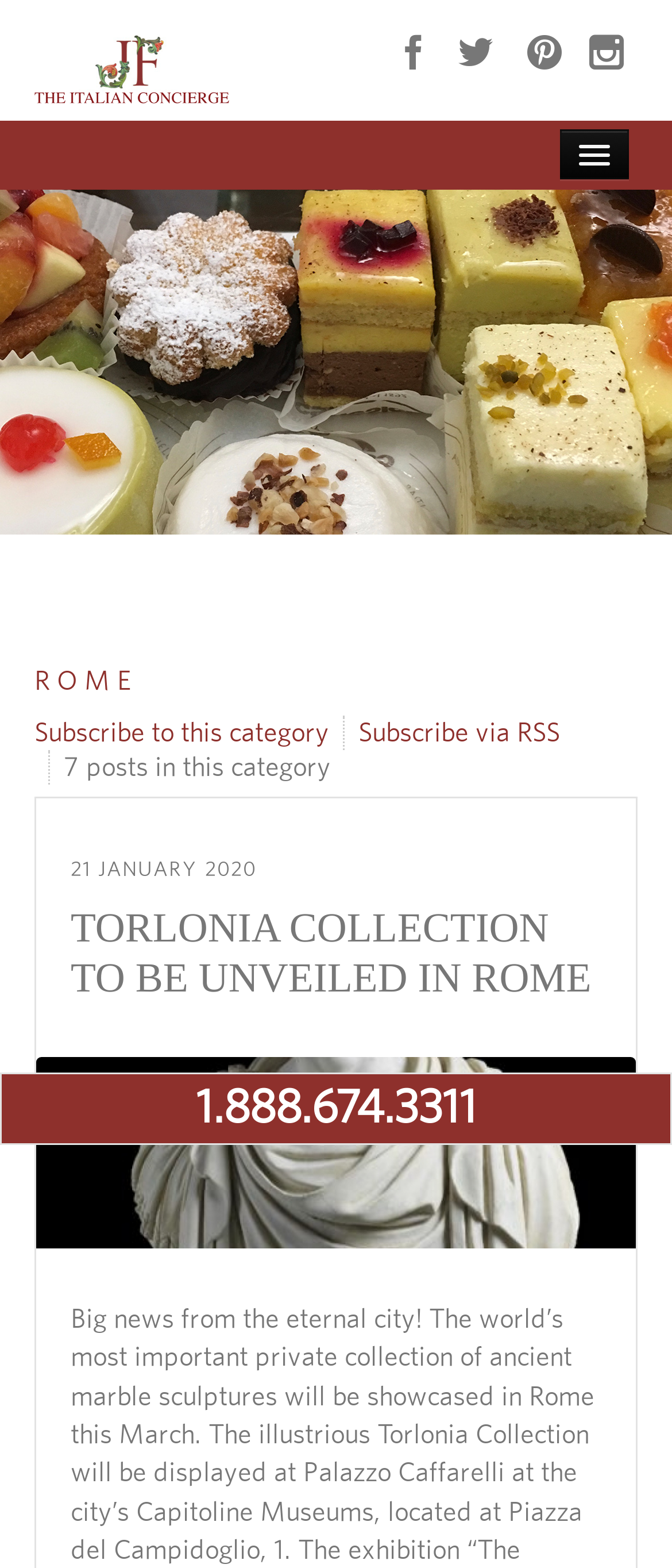What is the phone number at the bottom of the webpage?
Please utilize the information in the image to give a detailed response to the question.

The phone number is located at the bottom of the webpage, and it is '1.888.674.3311'.